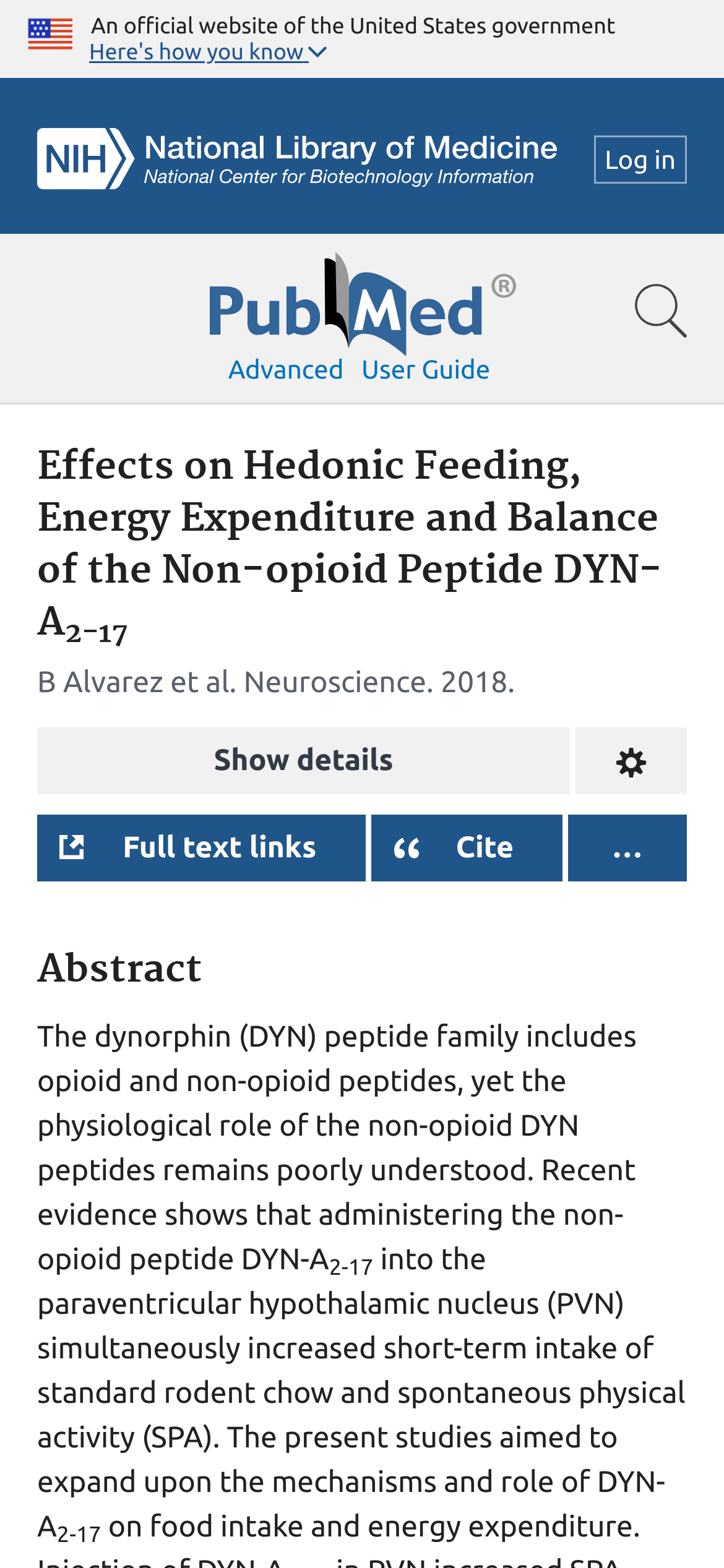Using the element description: "aria-label="NCBI Logo"", determine the bounding box coordinates for the specified UI element. The coordinates should be four float numbers between 0 and 1, [left, top, right, bottom].

[0.051, 0.082, 0.769, 0.131]